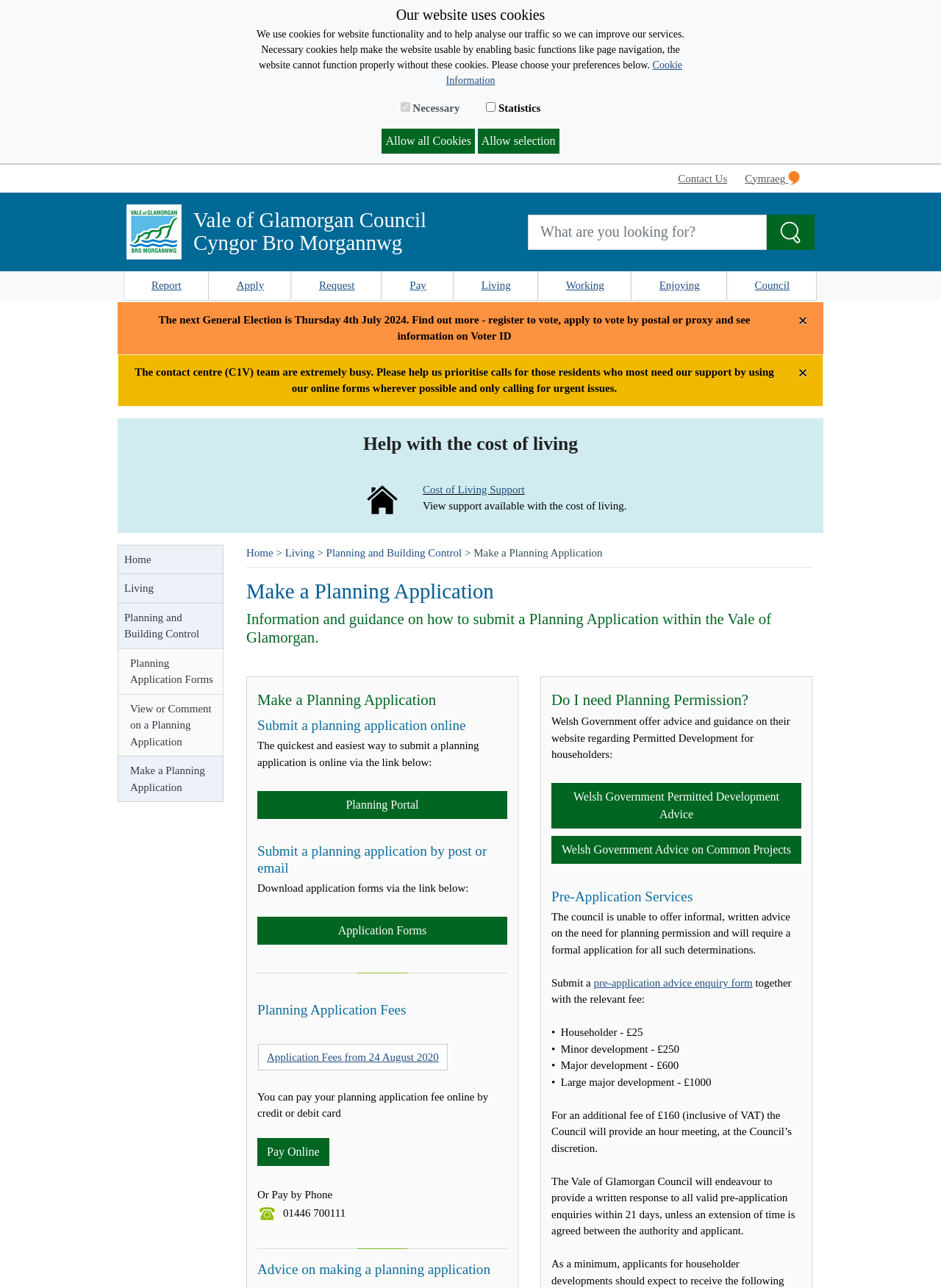Kindly determine the bounding box coordinates for the area that needs to be clicked to execute this instruction: "View or comment on a planning application".

[0.125, 0.539, 0.238, 0.588]